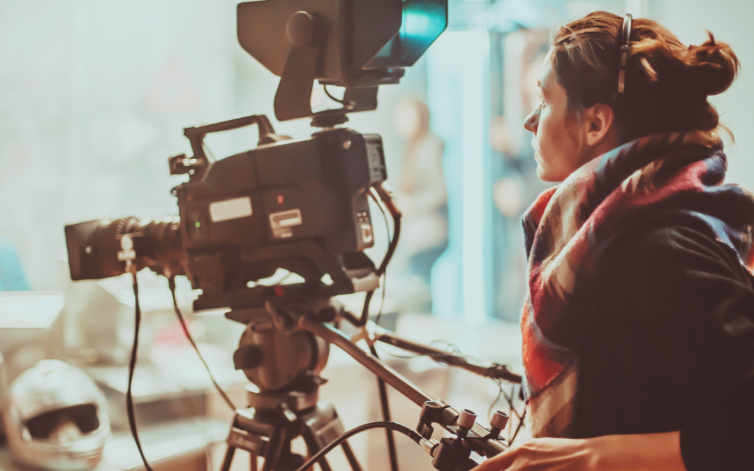Craft a detailed explanation of the image.

In this dynamic image, a woman operates a professional video camera, fully immersed in her task as a crew member on a film set. She wears a stylish plaid scarf, suggesting a blend of professionalism and casual comfort. The camera, detailed and robust, indicates the high-quality filming taking place, an essential component of video marketing, which continues to gain prominence in 2024. The blurred background hints at a lively studio atmosphere, where various crew members are actively engaged in producing compelling video content. This scene exemplifies the increasing importance of video in the digital landscape, highlighting the role of dedicated professionals who bring creative narratives to life through modern technology.